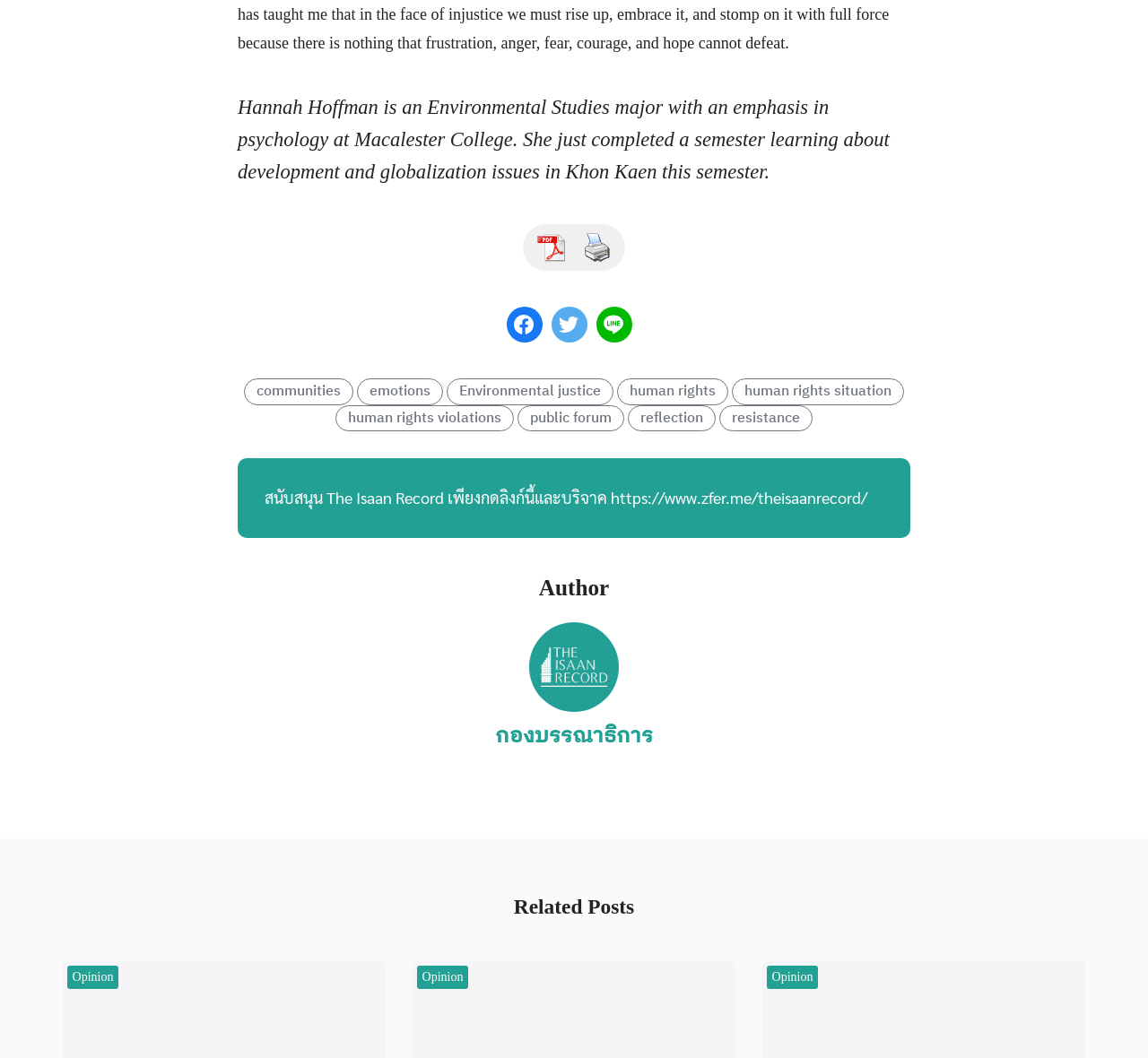Please identify the bounding box coordinates of the region to click in order to complete the given instruction: "Support The Isaan Record". The coordinates should be four float numbers between 0 and 1, i.e., [left, top, right, bottom].

[0.532, 0.46, 0.755, 0.48]